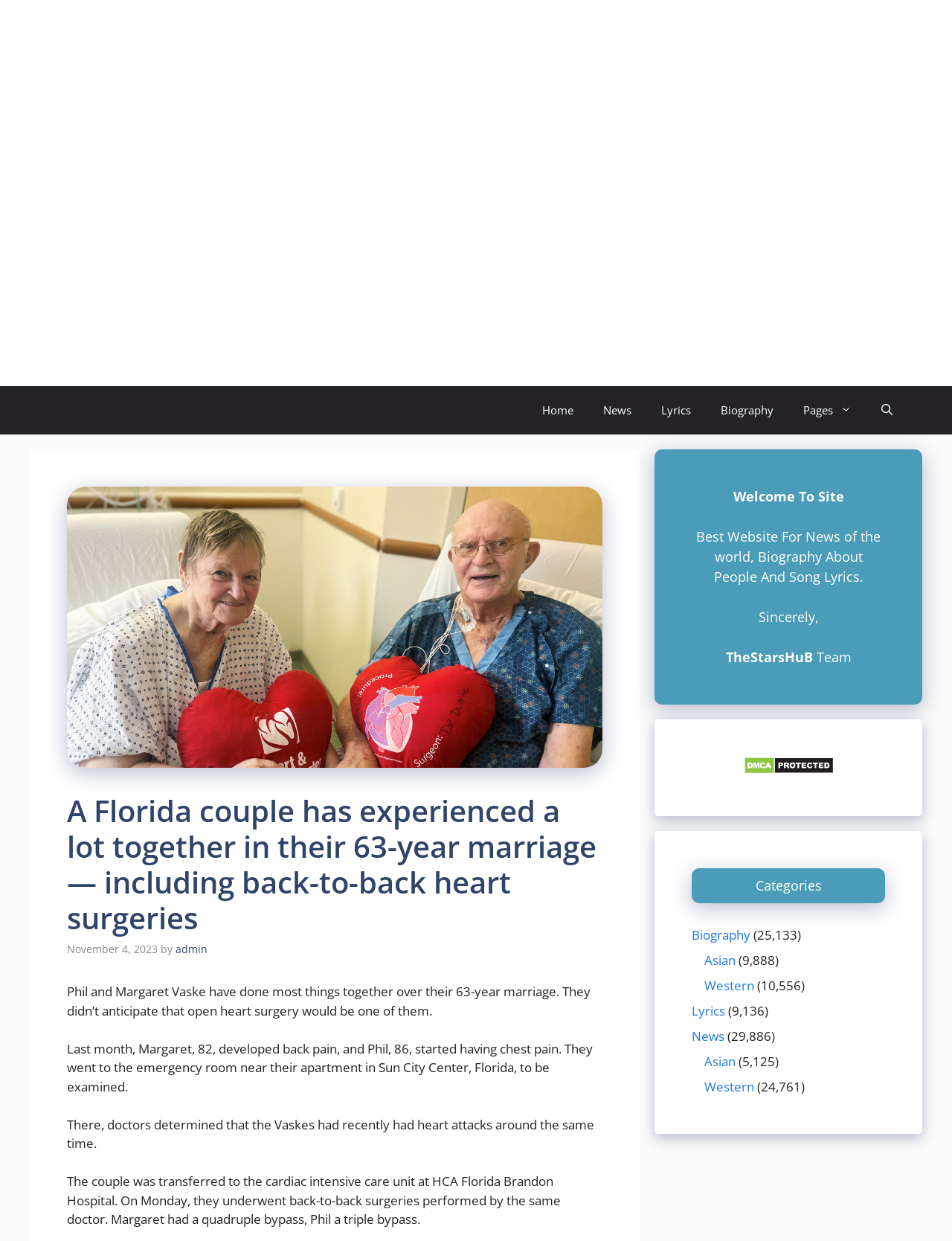Locate the UI element described by Books and provide its bounding box coordinates. Use the format (top-left x, top-left y, bottom-right x, bottom-right y) with all values as floating point numbers between 0 and 1.

None